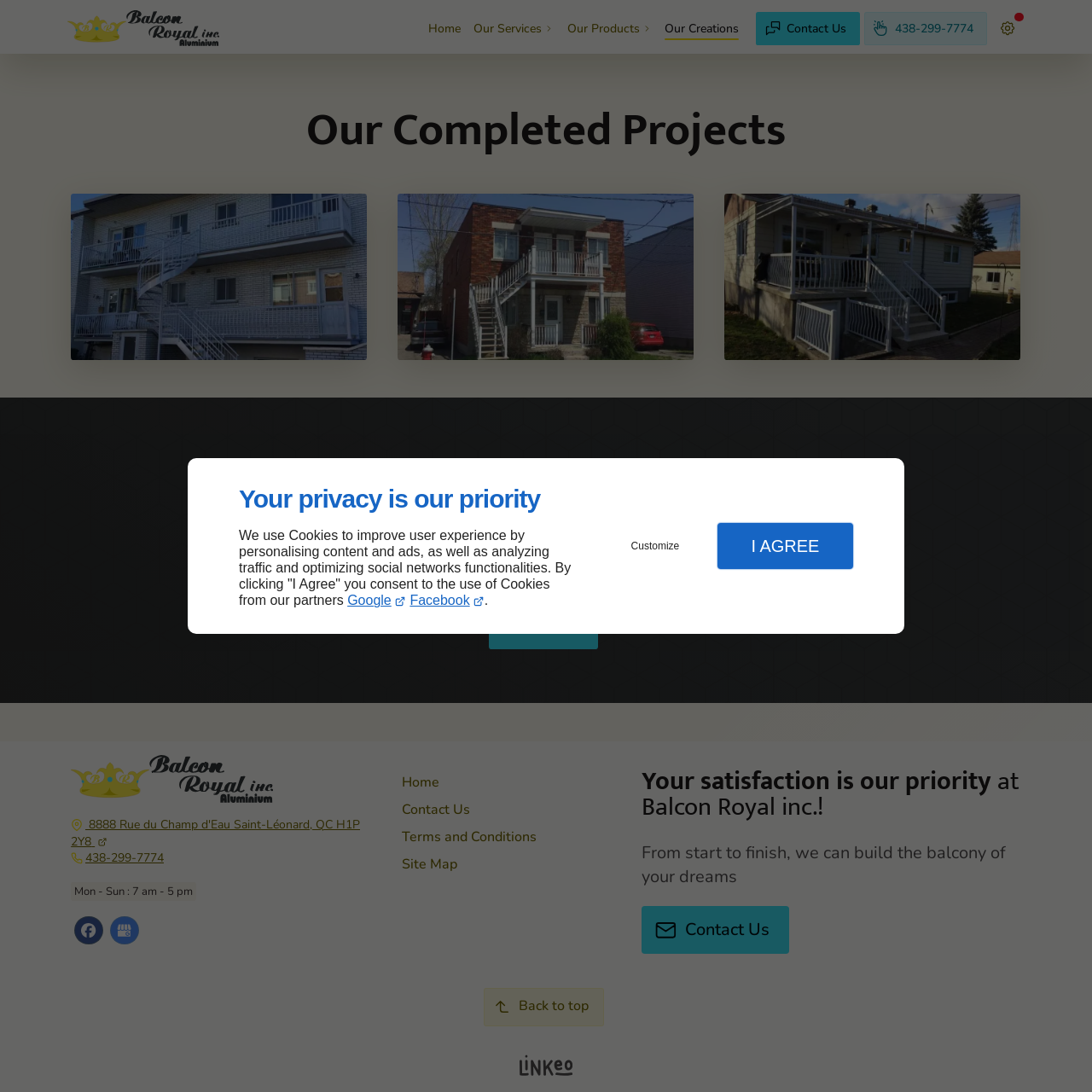Generate a detailed caption for the image that is outlined by the red border.

This image showcases a representation of balconies, specifically focused on the theme of their sale, installation, and renovation in Montreal. It is part of a broader visual portfolio illustrating the expertise of Balcon Royal Inc. The company is known for its specialization in home improvement, particularly in enhancing outdoor spaces with stylish and functional balconies. This image highlights their craftsmanship and the transformation possibilities their services offer, appealing to homeowners looking to elevate their properties with customized balcony solutions. The presentation is intended to engage potential clients by showcasing completed projects, underscoring the company's commitment to quality and customer satisfaction.